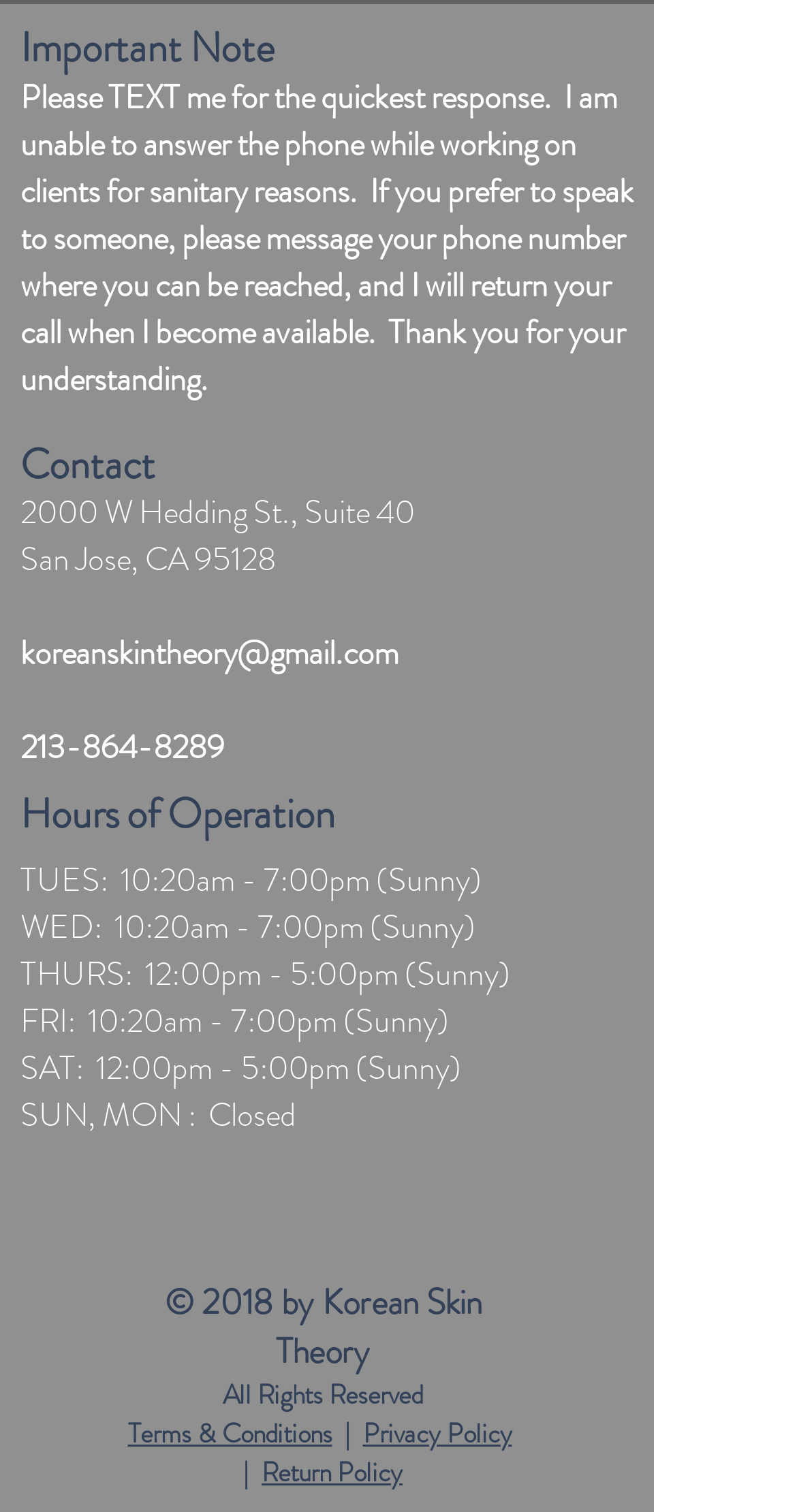Identify the coordinates of the bounding box for the element described below: "aria-label="_yelp-512"". Return the coordinates as four float numbers between 0 and 1: [left, top, right, bottom].

[0.326, 0.797, 0.397, 0.835]